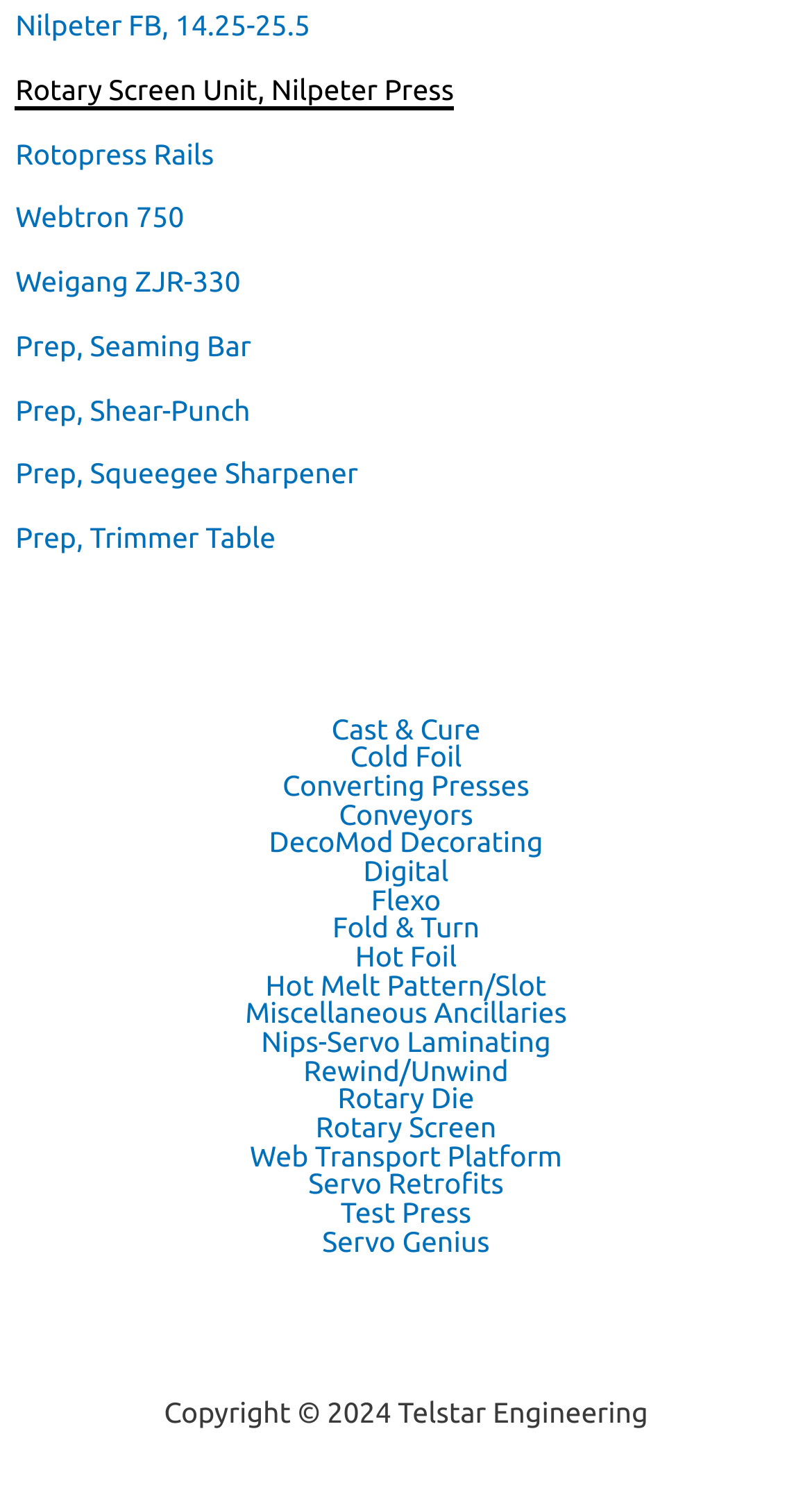Identify the bounding box coordinates for the element you need to click to achieve the following task: "Navigate to Converting Presses". The coordinates must be four float values ranging from 0 to 1, formatted as [left, top, right, bottom].

[0.297, 0.513, 0.703, 0.532]